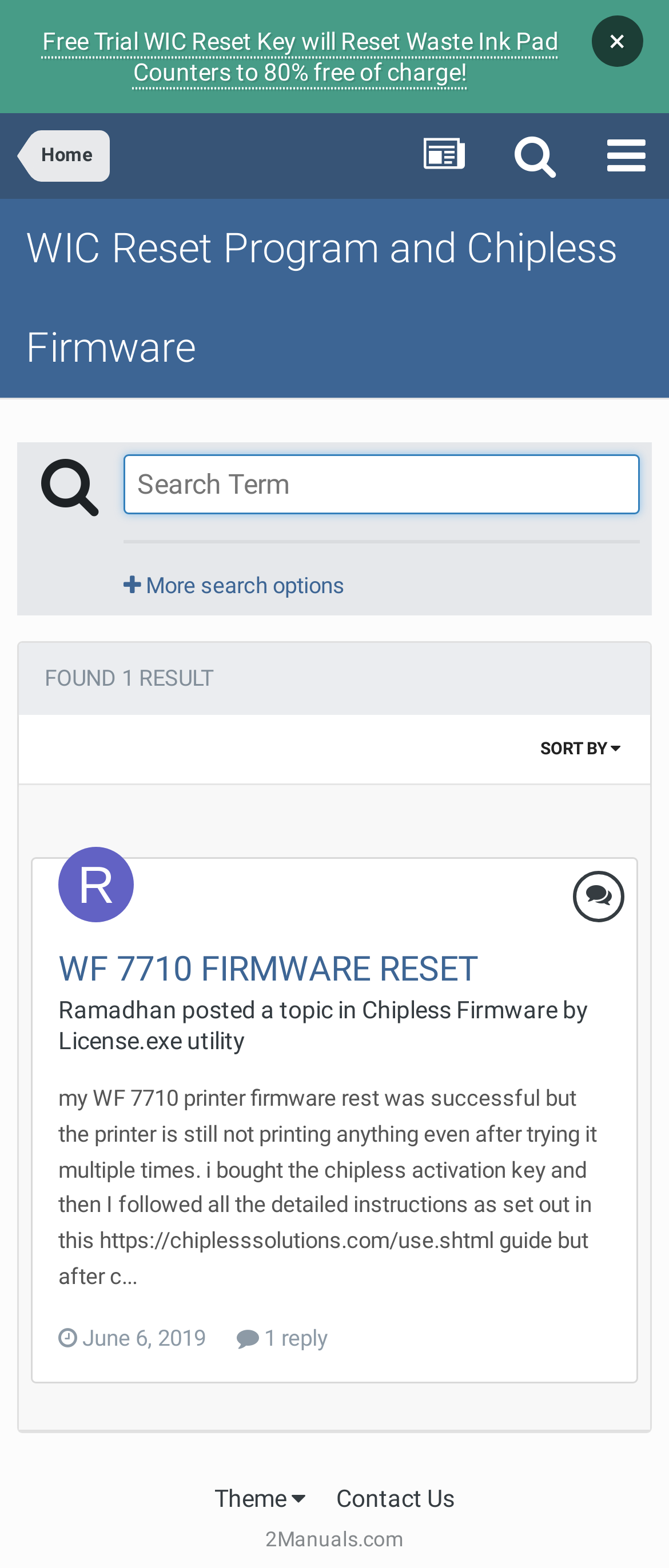Please determine the bounding box coordinates of the element to click on in order to accomplish the following task: "Search for a term". Ensure the coordinates are four float numbers ranging from 0 to 1, i.e., [left, top, right, bottom].

[0.185, 0.29, 0.956, 0.328]